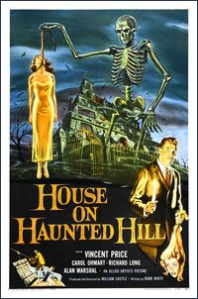What is the theme of the film 'House on Haunted Hill'?
Using the image as a reference, deliver a detailed and thorough answer to the question.

The answer can be obtained by analyzing the caption, which describes the film's artwork as embodying the film's supernatural theme, indicating that the movie revolves around supernatural elements.